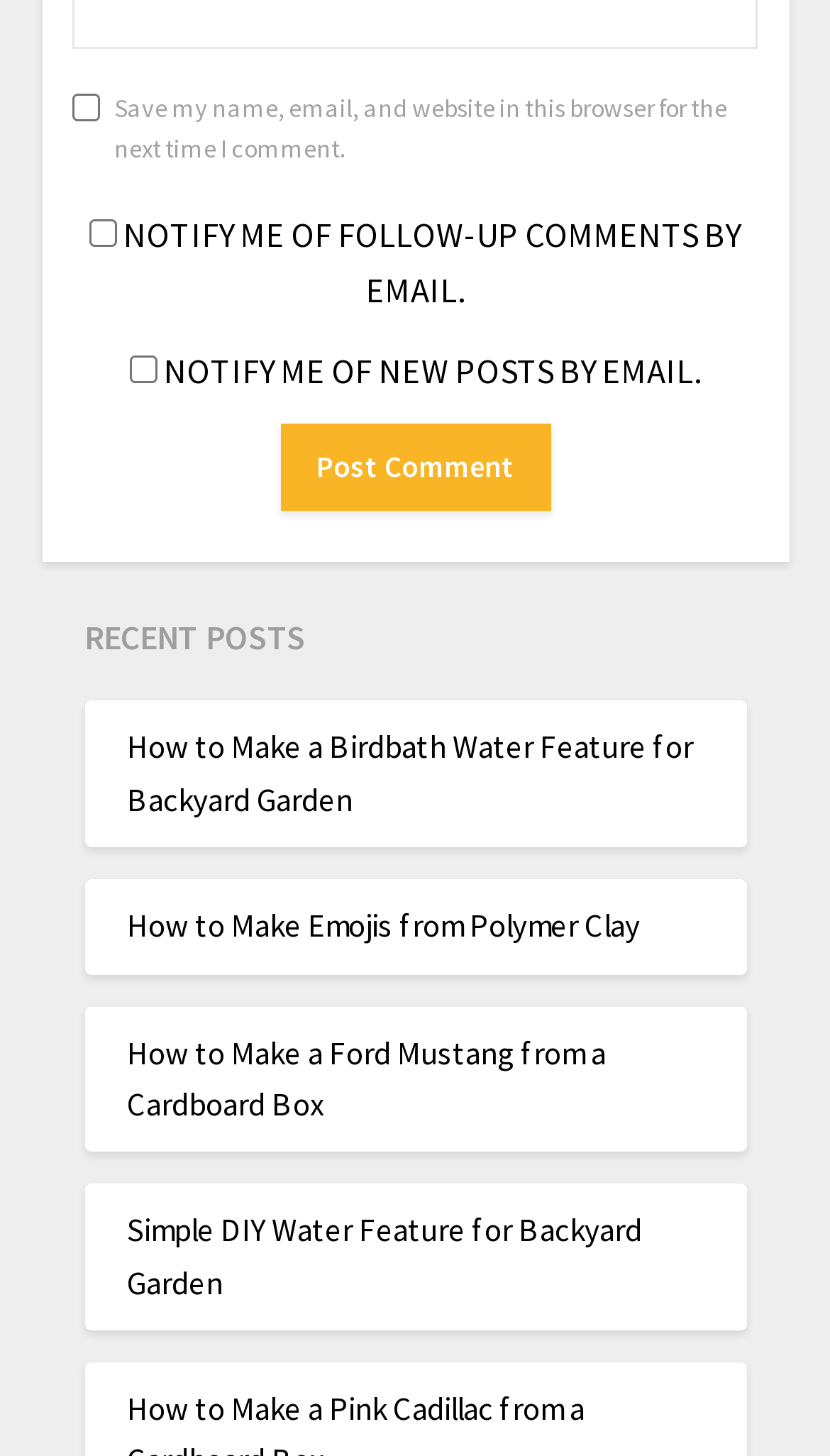Find the bounding box coordinates of the element you need to click on to perform this action: 'View 'Silk Sleeping Wear' products'. The coordinates should be represented by four float values between 0 and 1, in the format [left, top, right, bottom].

None